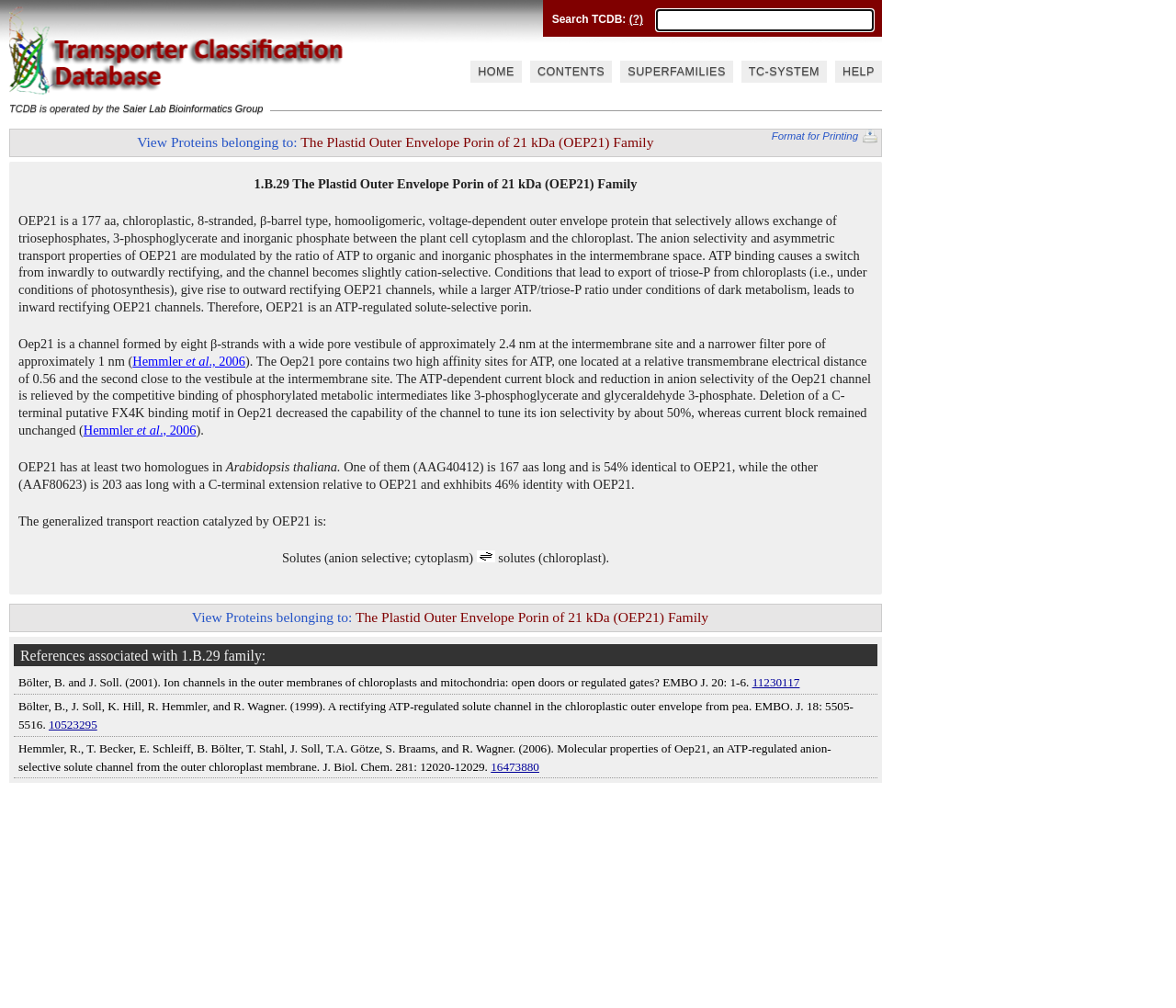Provide a thorough and detailed response to the question by examining the image: 
How many homologues of OEP21 are found in Arabidopsis thaliana?

I found the answer by reading the text that states 'OEP21 has at least two homologues in Arabidopsis thaliana'.